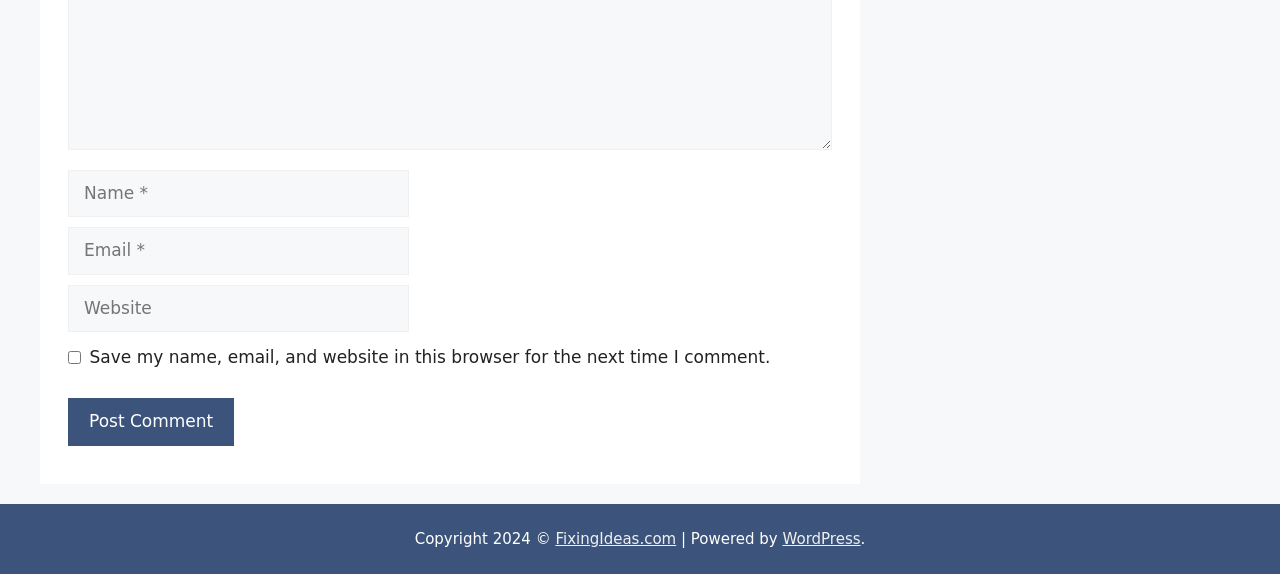Based on the image, provide a detailed response to the question:
How many text boxes are required on this webpage?

There are two textbox elements with the required property set to True, one with the label 'Name' and one with the label 'Email', indicating that two text boxes are required on this webpage.